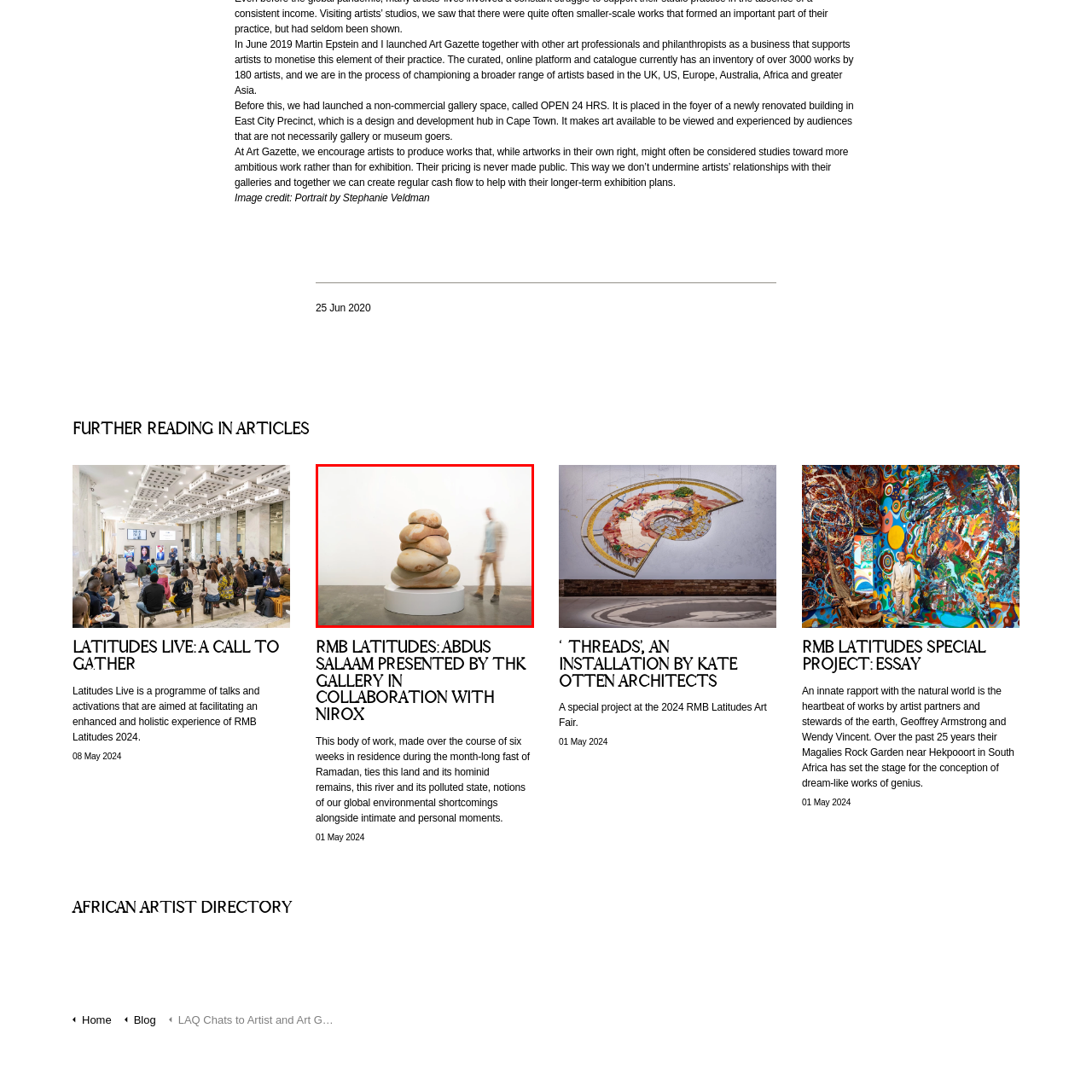Generate a detailed description of the content found inside the red-outlined section of the image.

The image depicts a sculpture composed of stacked, rounded stones, elegantly arranged on a circular pedestal. The sculpture showcases a smooth, organic aesthetic, highlighting the natural textures and colors of the stones, which appear soft and earthy. A person is seen walking past the sculpture, creating a dynamic contrast between the stillness of the art piece and the movement of the figure. This setting likely takes place in a contemporary art space, emphasizing the interaction between the viewer and the artwork. The presentation invites reflection on concepts of balance and harmony within both the natural world and artistic expression.